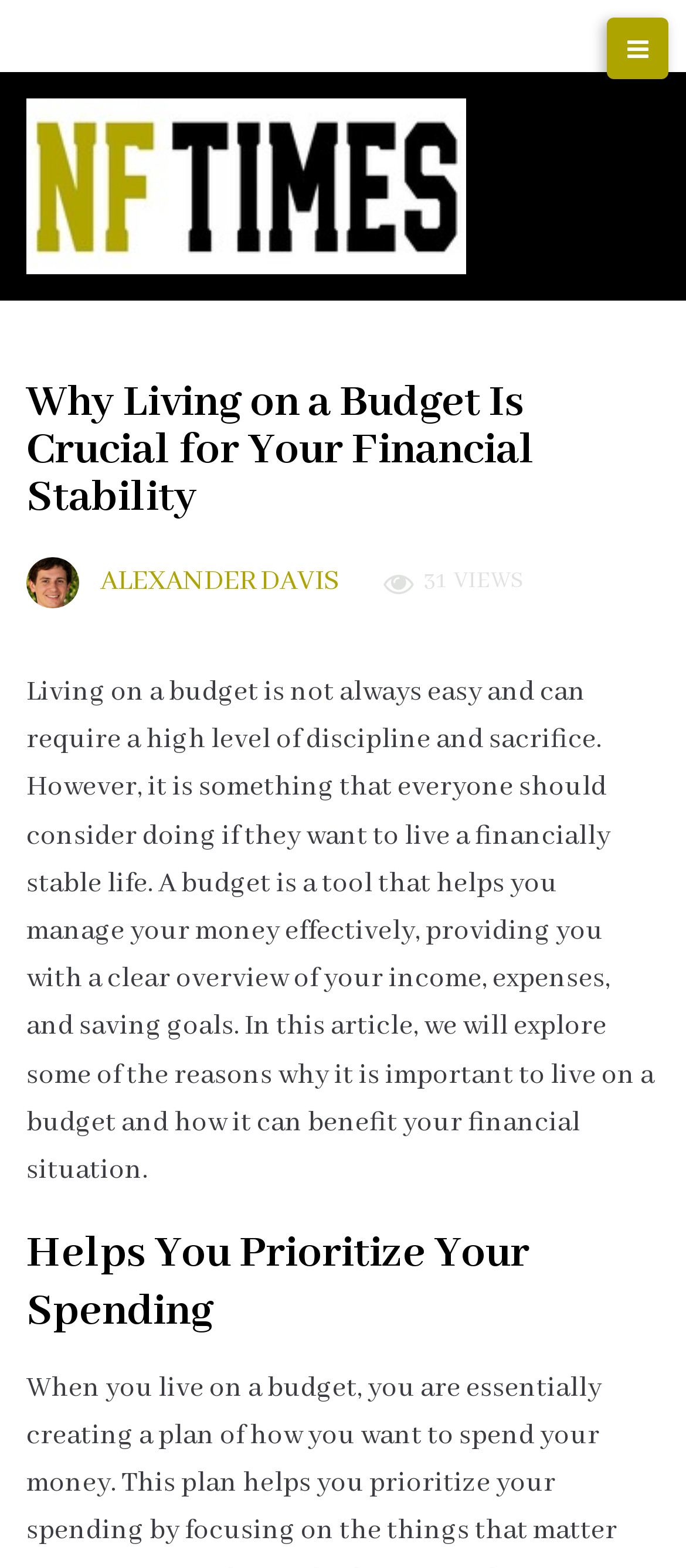How many views does this article have?
With the help of the image, please provide a detailed response to the question.

The number of views can be found in the StaticText element with the text '31' which is located next to the text 'VIEWS'.